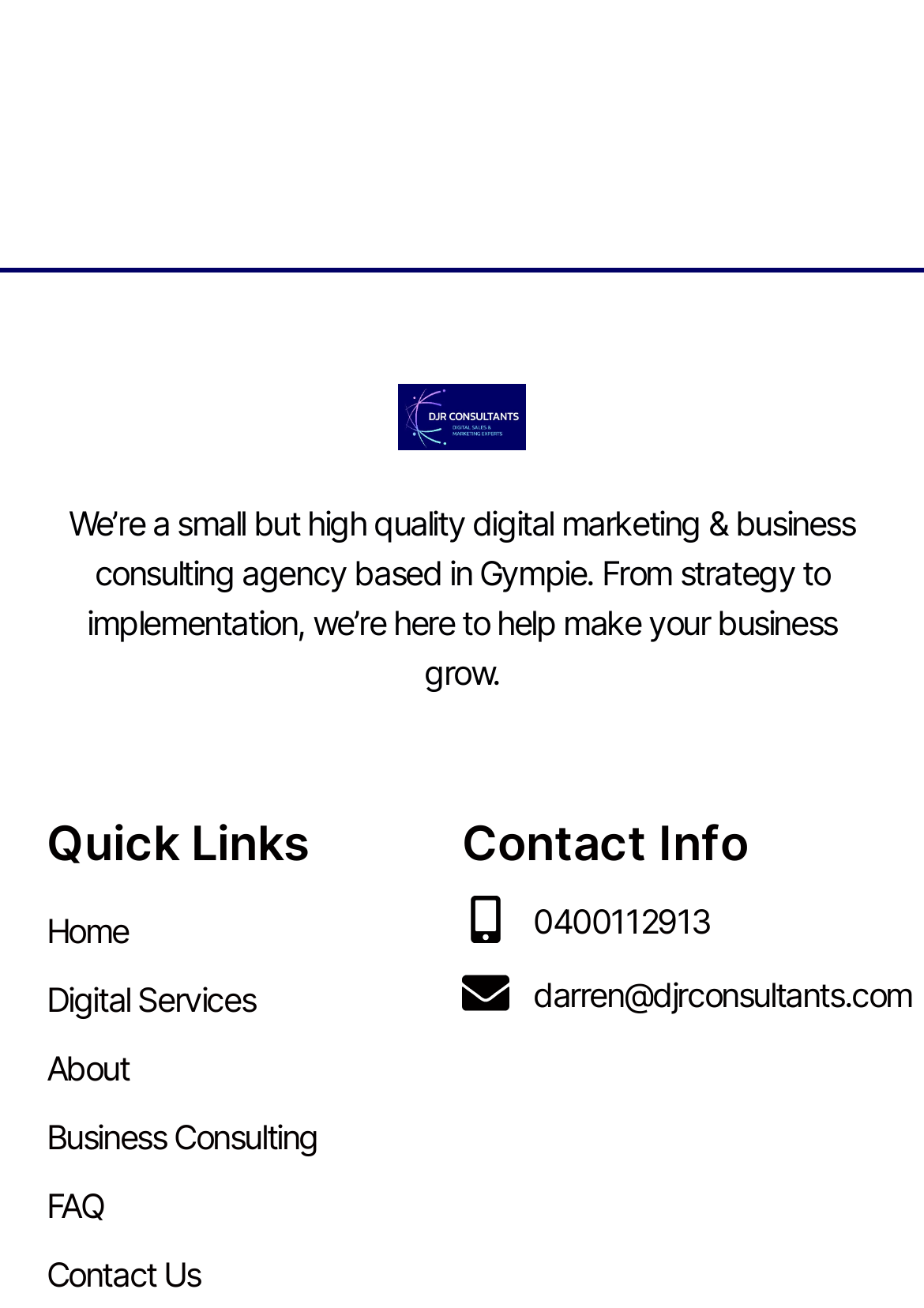What services does the agency provide?
Use the information from the image to give a detailed answer to the question.

The agency provides digital marketing and business consulting services, as stated in the first paragraph of the webpage, which describes the agency as 'a small but high quality digital marketing & business consulting agency'.